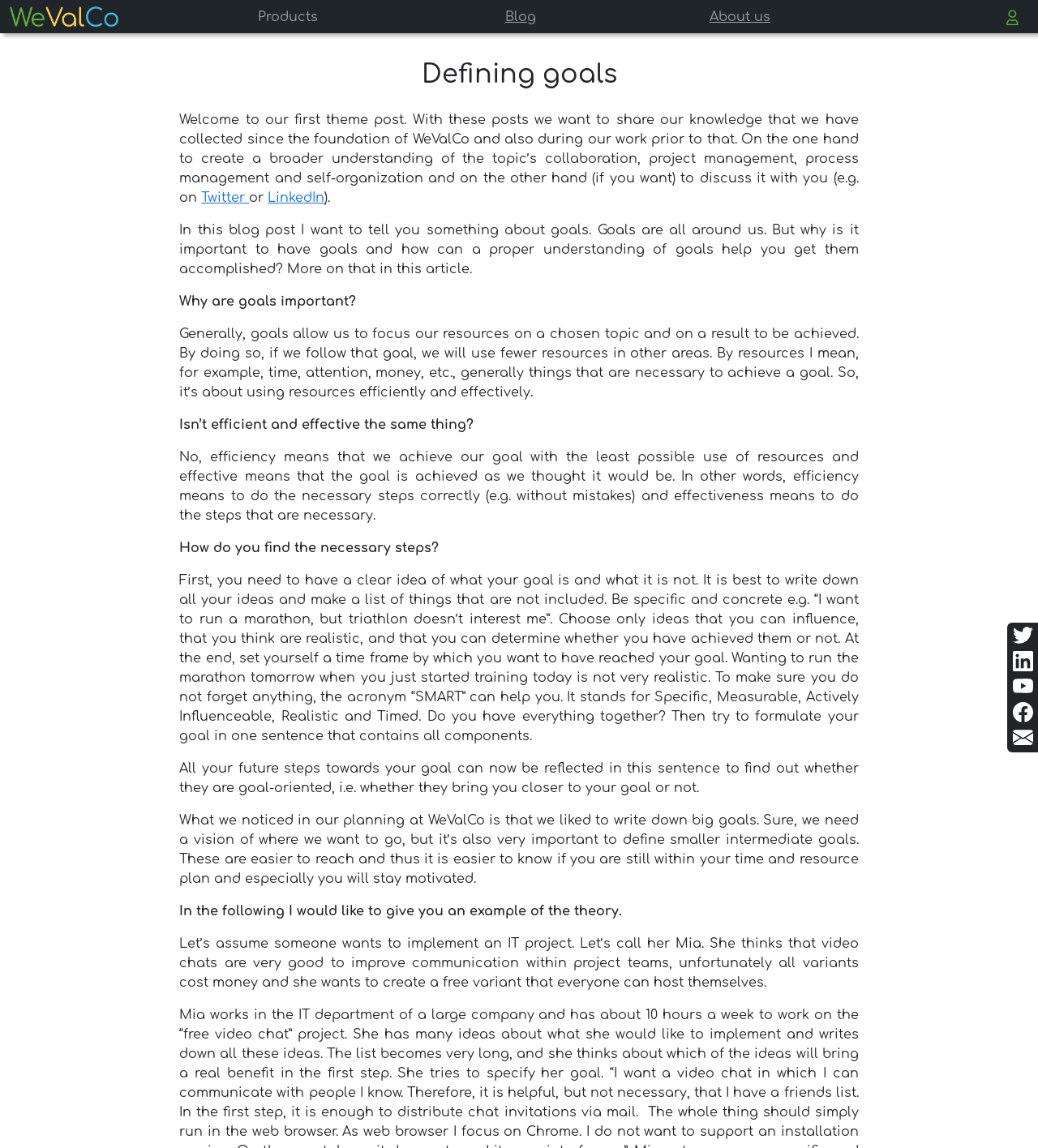What is Mia trying to implement in the example?
Using the screenshot, give a one-word or short phrase answer.

A free video chat variant